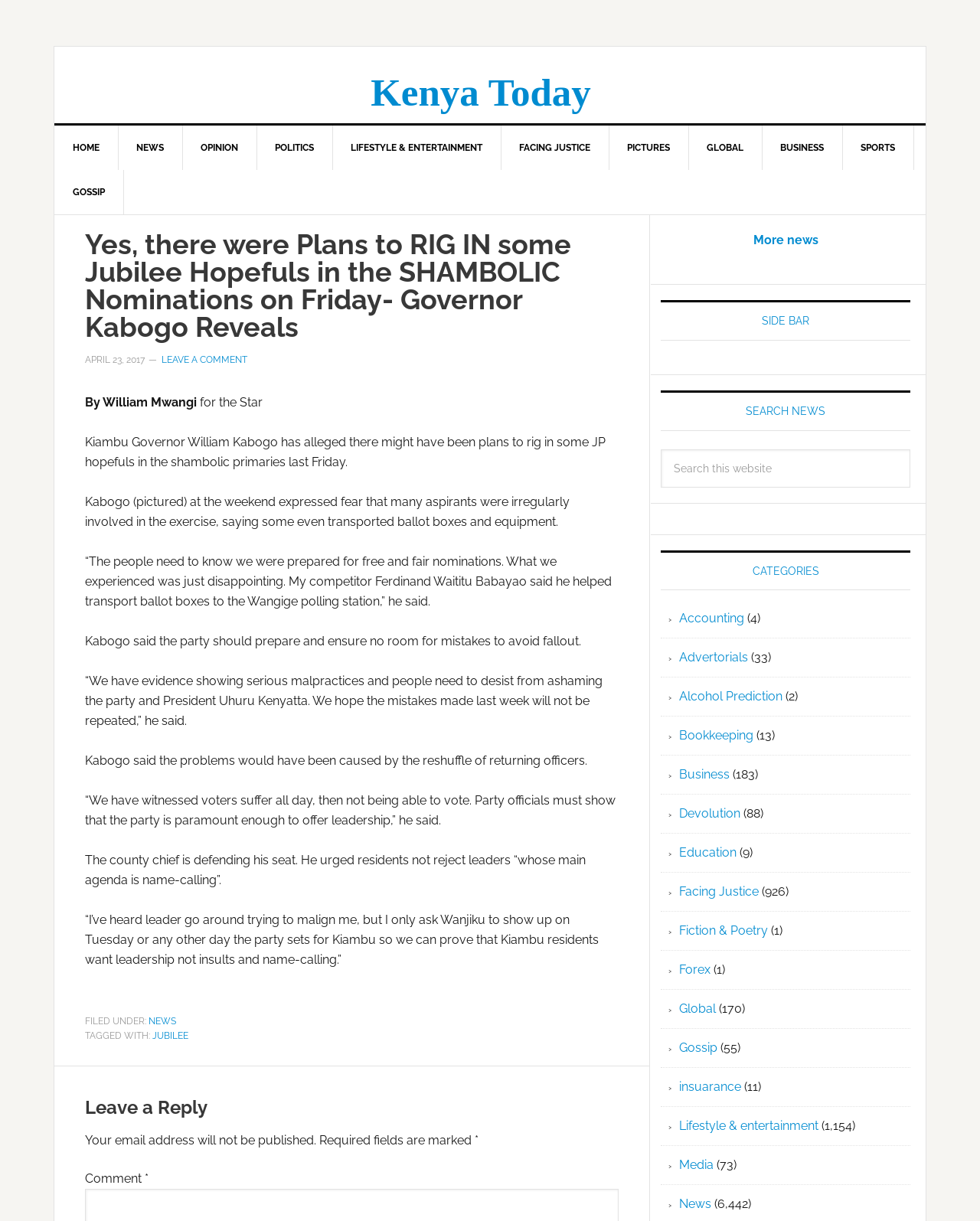Locate the bounding box coordinates of the element that should be clicked to execute the following instruction: "Click on the 'HOME' link".

[0.055, 0.103, 0.121, 0.139]